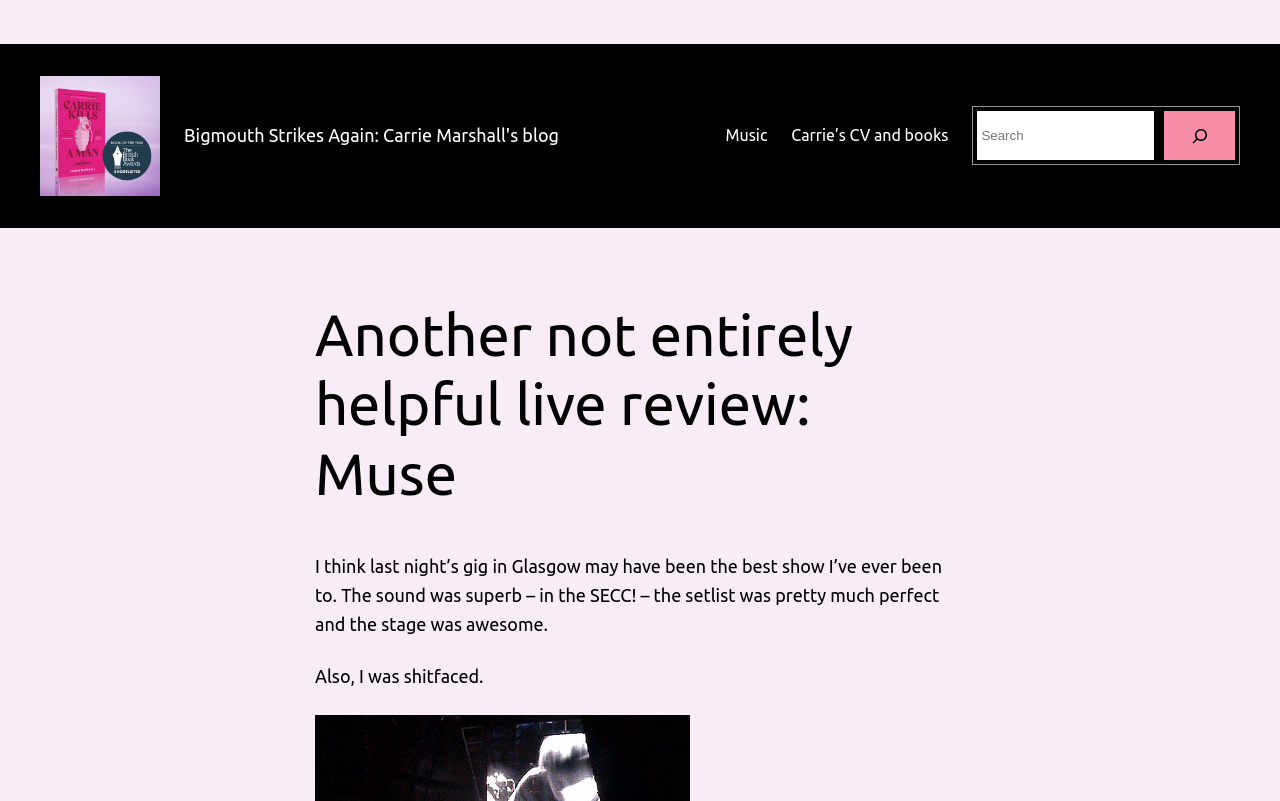Given the element description "aria-label="Search"" in the screenshot, predict the bounding box coordinates of that UI element.

[0.91, 0.138, 0.965, 0.2]